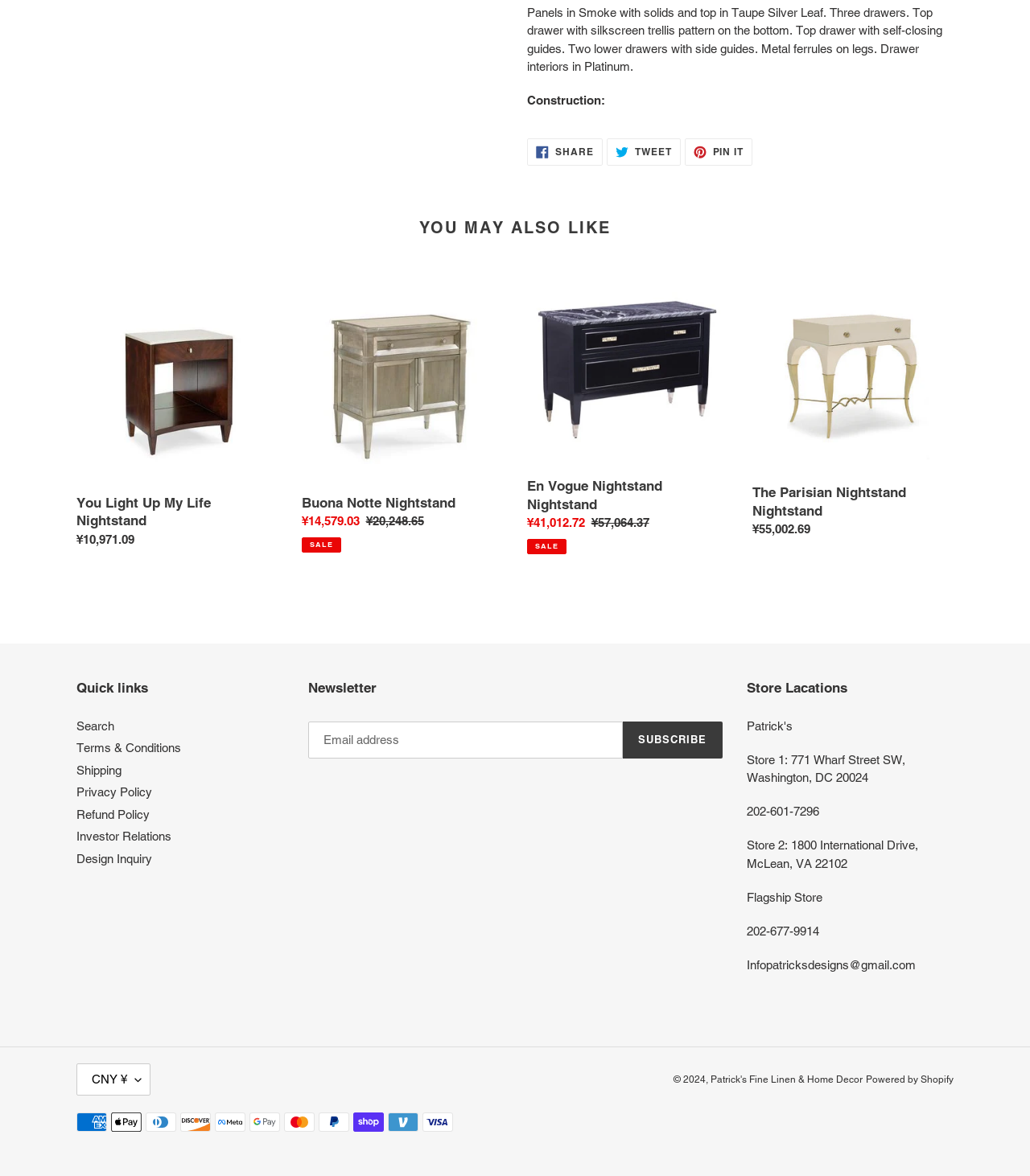From the webpage screenshot, predict the bounding box coordinates (top-left x, top-left y, bottom-right x, bottom-right y) for the UI element described here: Privacy Policy

[0.074, 0.668, 0.148, 0.679]